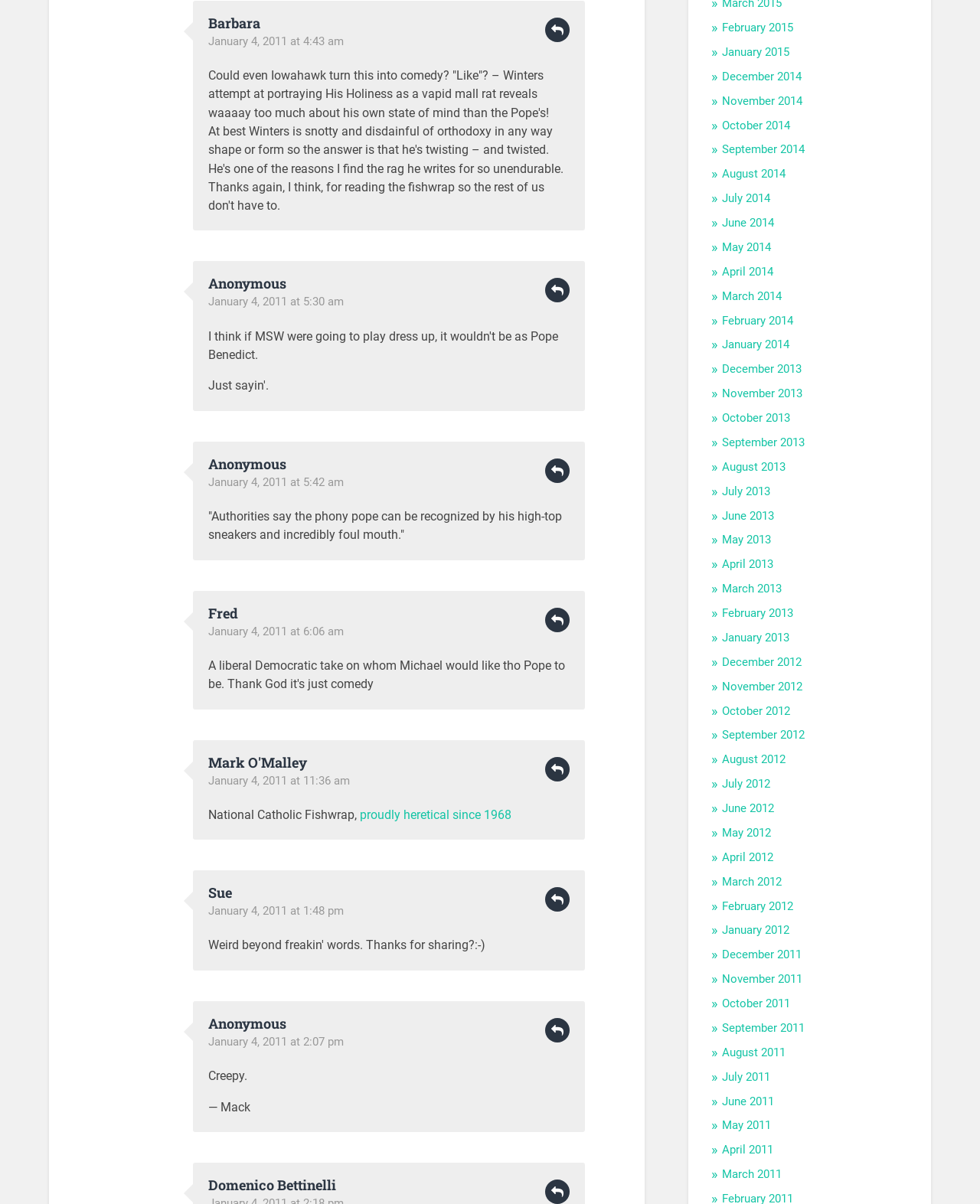Kindly respond to the following question with a single word or a brief phrase: 
How many comments are there on this webpage?

10